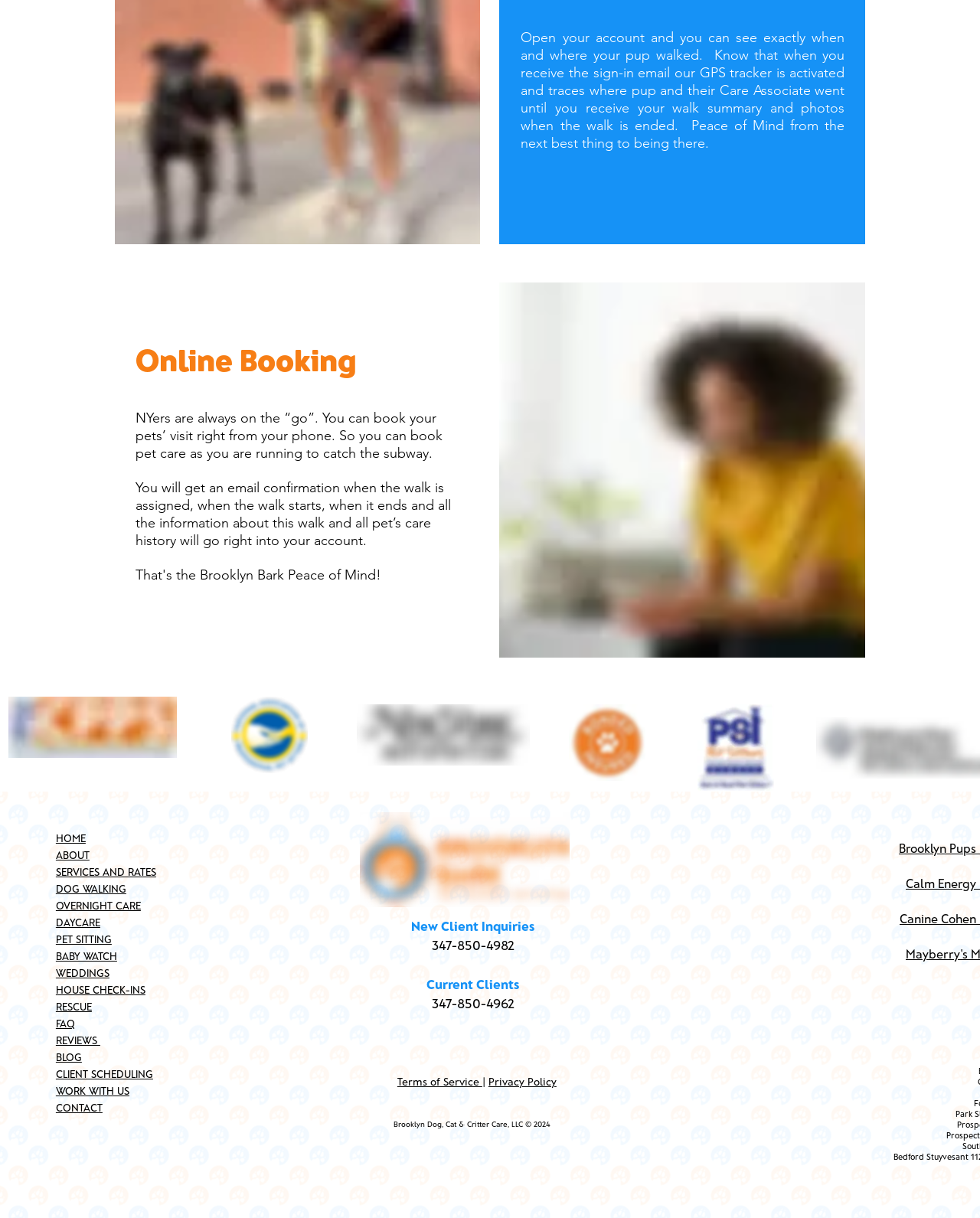Identify the bounding box coordinates of the clickable region necessary to fulfill the following instruction: "View 'SERVICES AND RATES'". The bounding box coordinates should be four float numbers between 0 and 1, i.e., [left, top, right, bottom].

[0.057, 0.71, 0.159, 0.721]